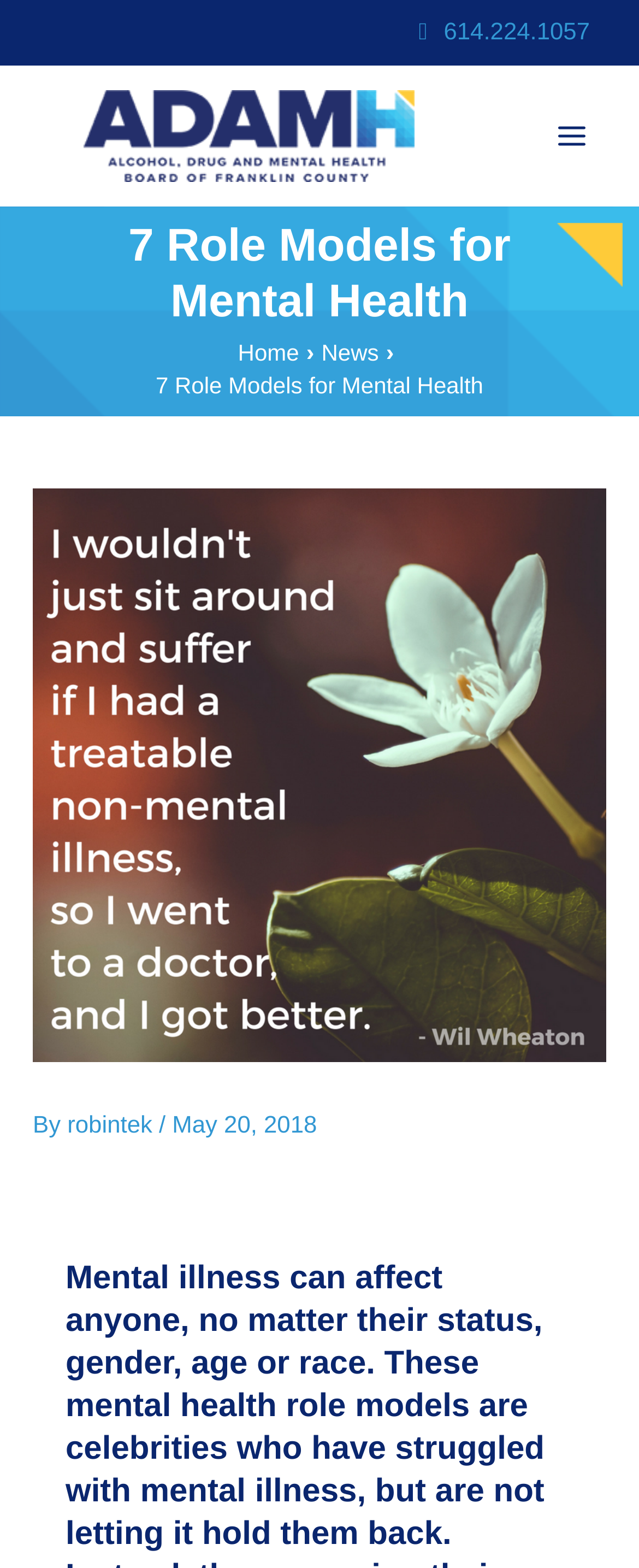Identify the main title of the webpage and generate its text content.

7 Role Models for Mental Health